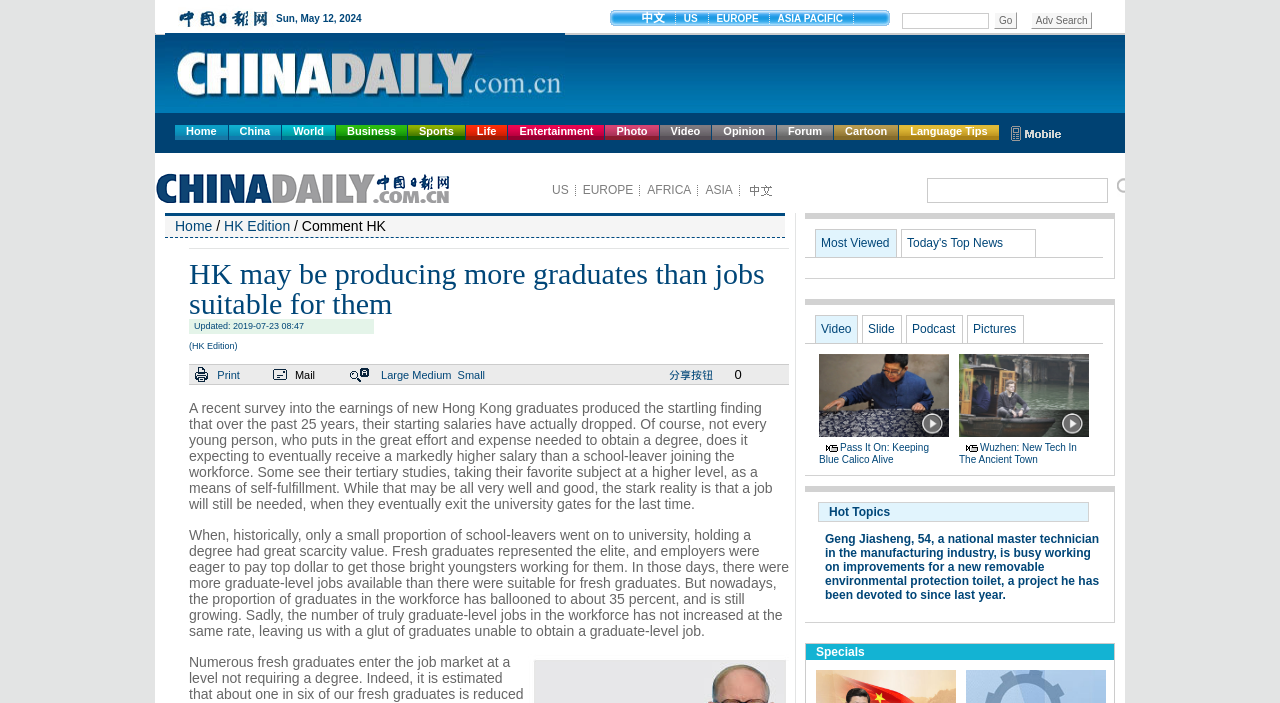Pinpoint the bounding box coordinates of the element to be clicked to execute the instruction: "Click China".

[0.179, 0.178, 0.22, 0.199]